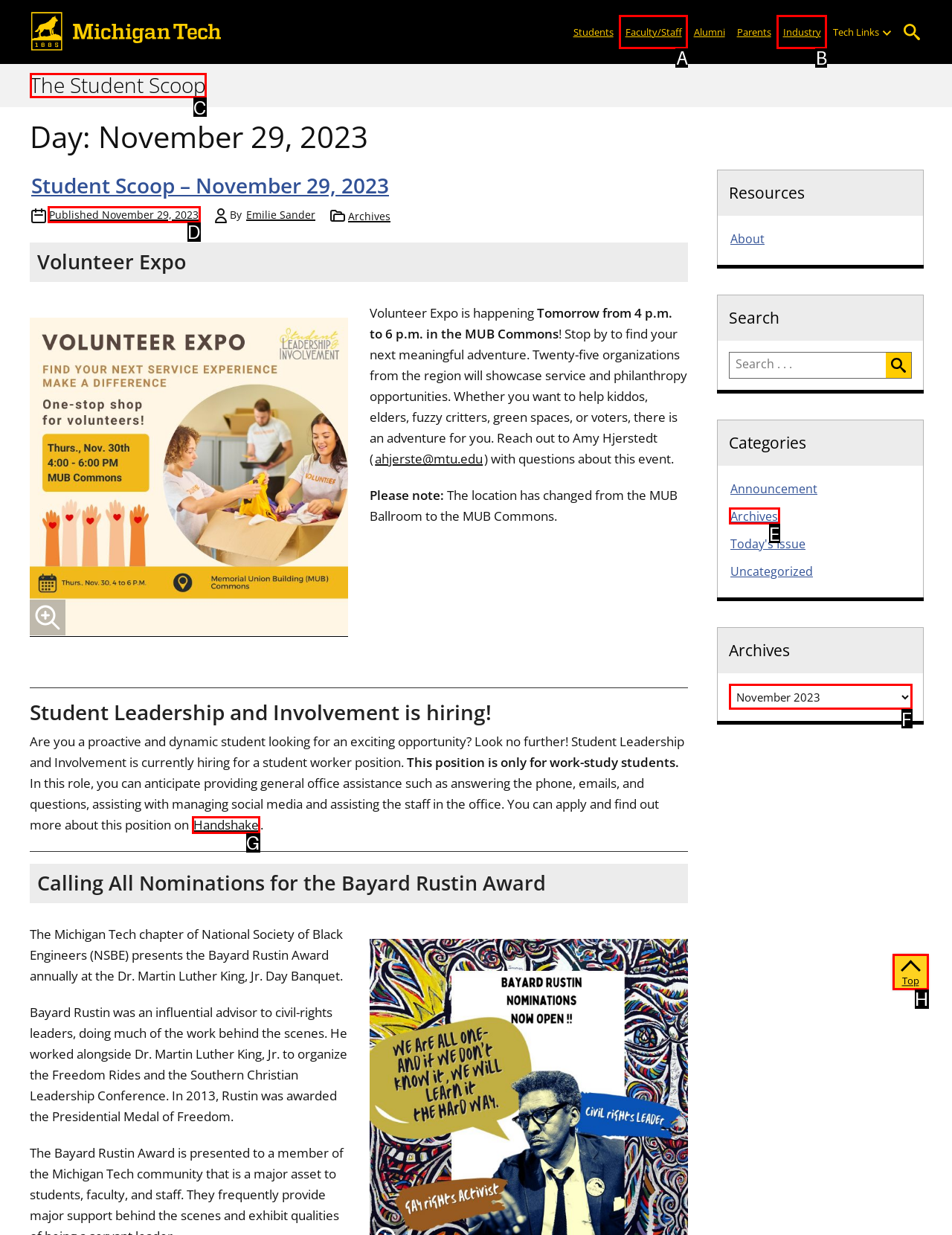Choose the letter of the option that needs to be clicked to perform the task: Apply for the student worker position. Answer with the letter.

G